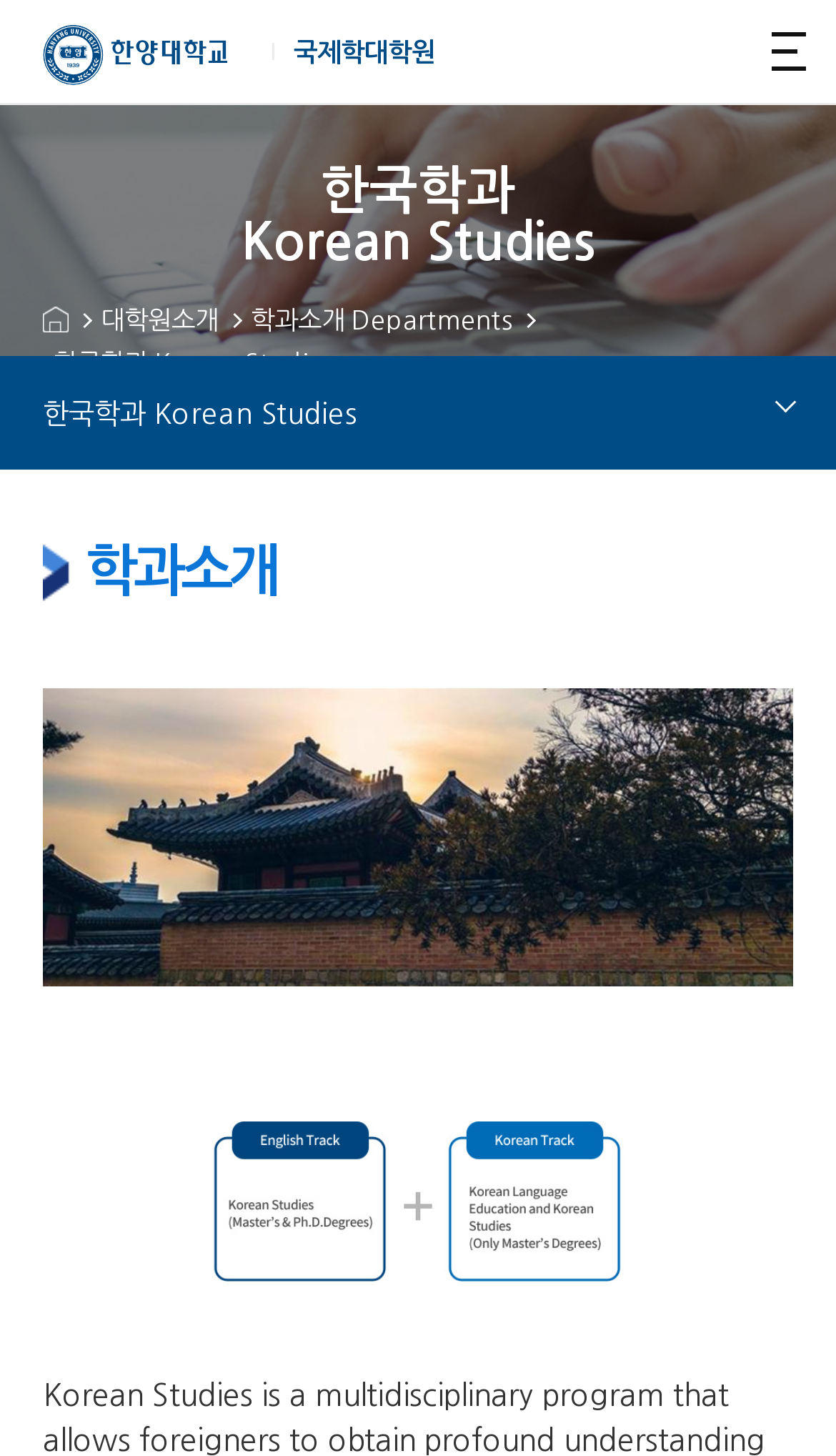Identify the bounding box for the UI element described as: "국제학대학원". Ensure the coordinates are four float numbers between 0 and 1, formatted as [left, top, right, bottom].

[0.3, 0.0, 0.521, 0.071]